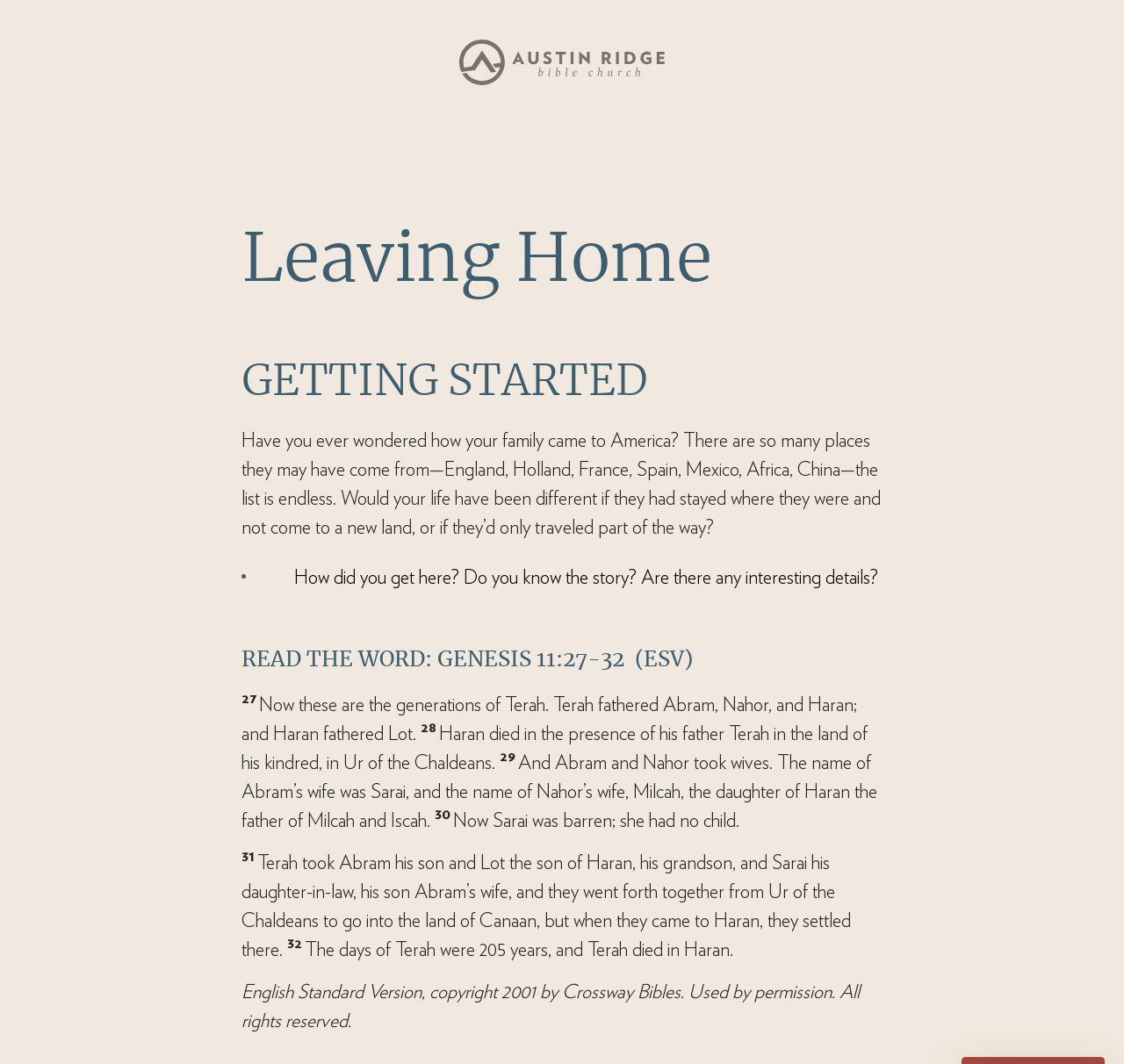Calculate the bounding box coordinates of the UI element given the description: "alt="Time with God"".

[0.409, 0.065, 0.591, 0.083]